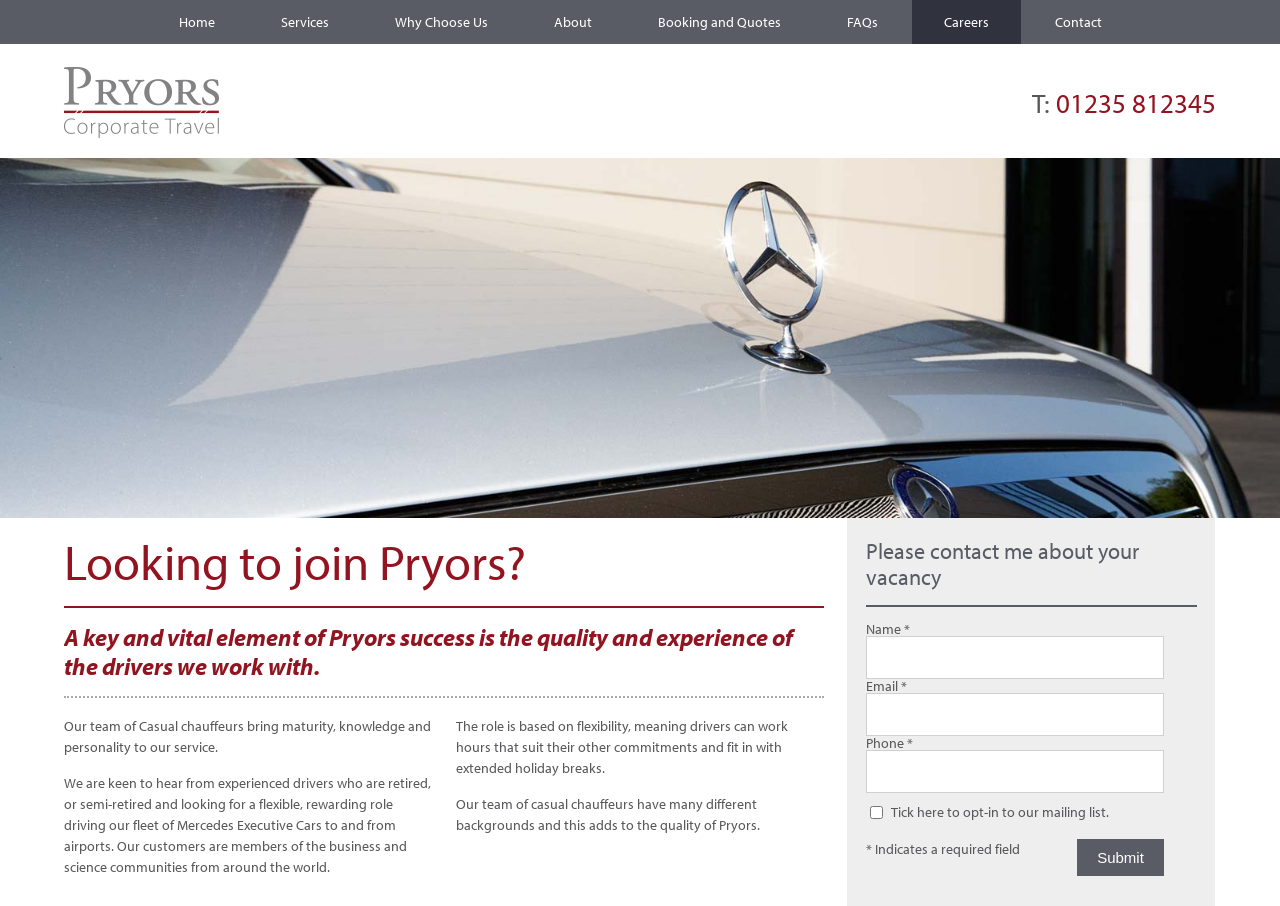Refer to the image and offer a detailed explanation in response to the question: What is the phone number to contact Pryors?

I found the phone number by looking at the link with the OCR text '01235 812345' which is located next to the static text 'T:'.